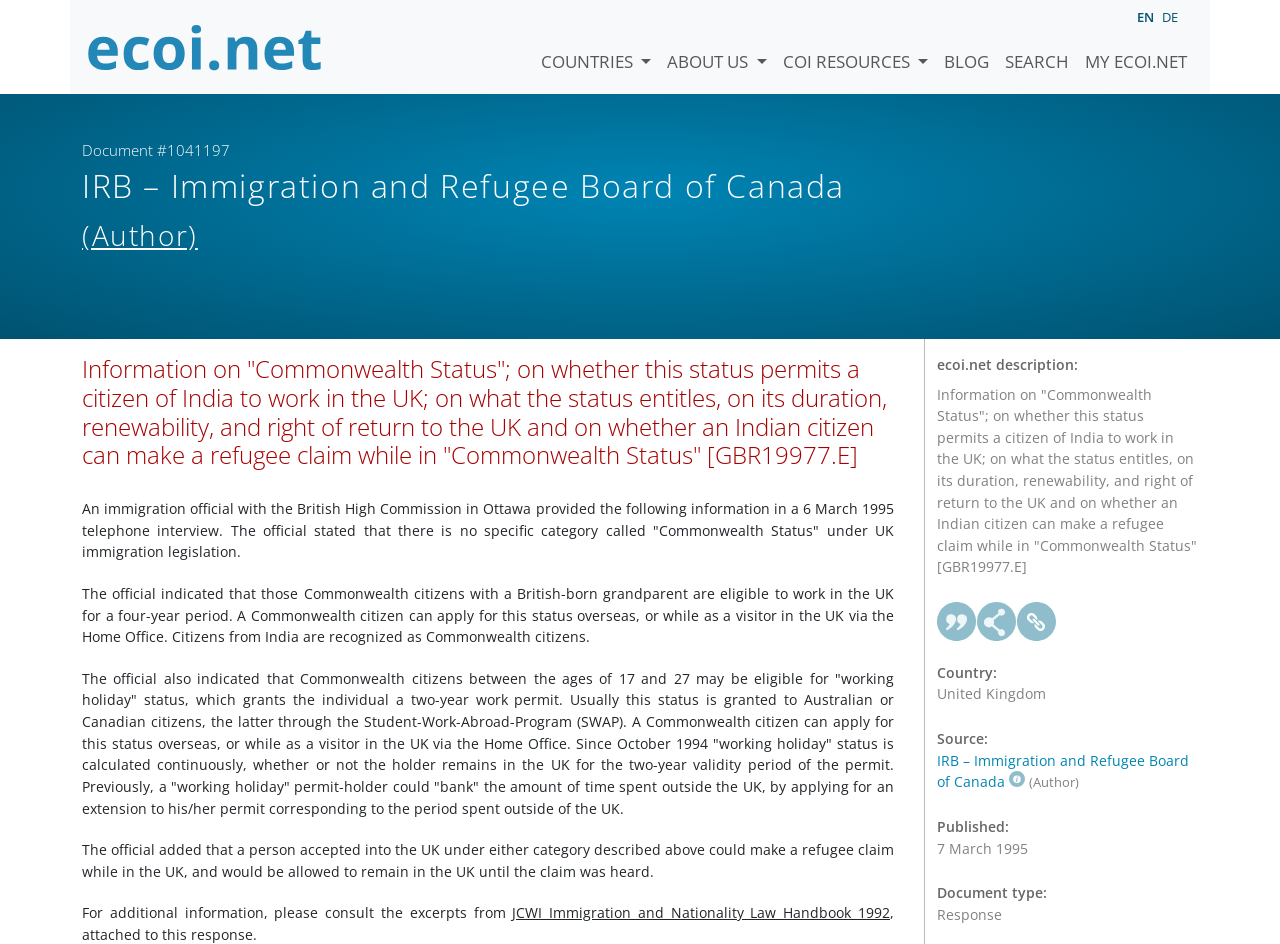Identify the bounding box for the given UI element using the description provided. Coordinates should be in the format (top-left x, top-left y, bottom-right x, bottom-right y) and must be between 0 and 1. Here is the description: SUBSCRIBE NOW

None